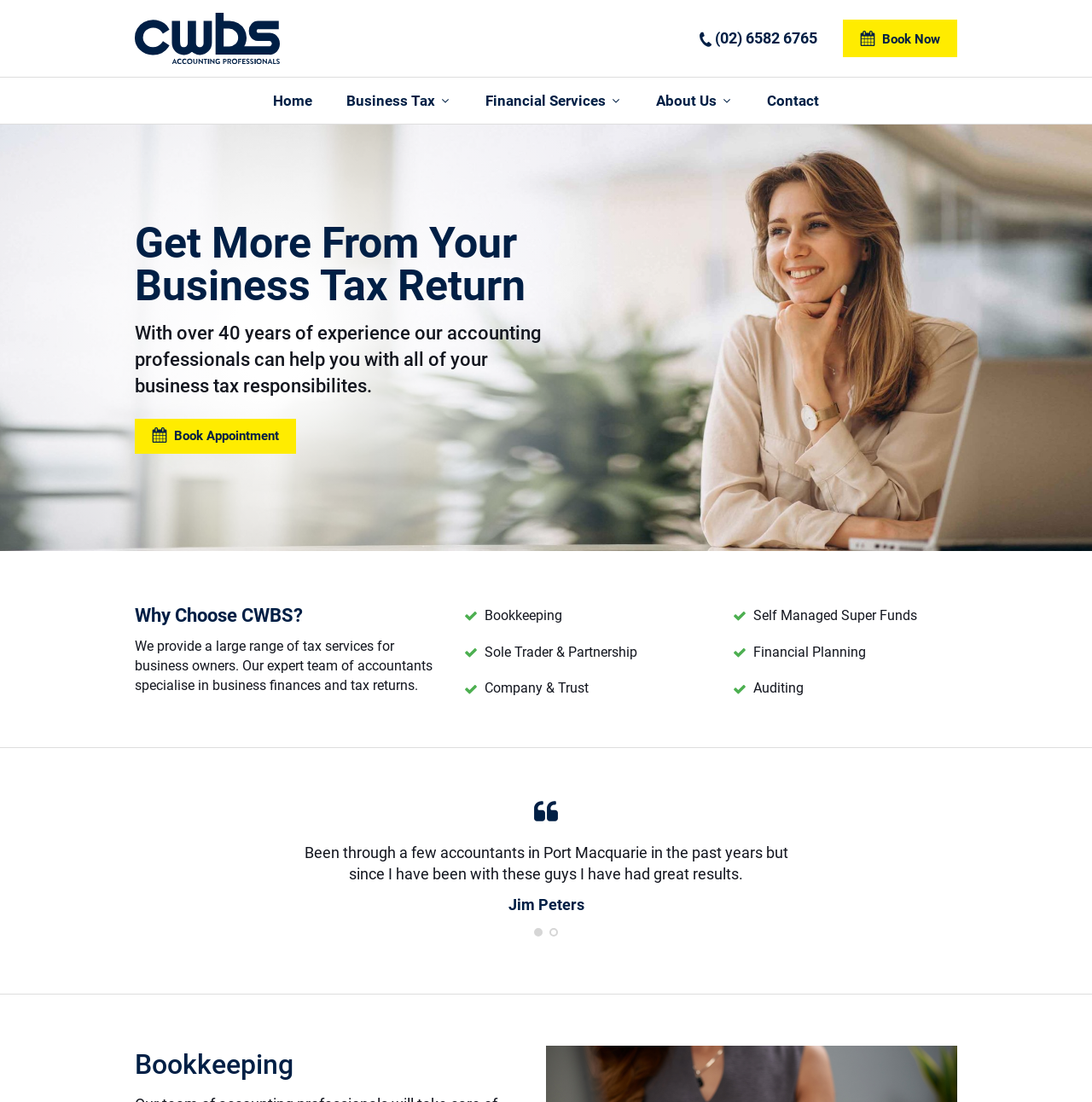Utilize the information from the image to answer the question in detail:
What is the testimonial from Jim Peters about?

I found the testimonial by looking at the text element with the quote symbol and the text 'Been through a few accountants in Port Macquarie in the past years but since I have been with these guys I have had great results.' which is attributed to Jim Peters.